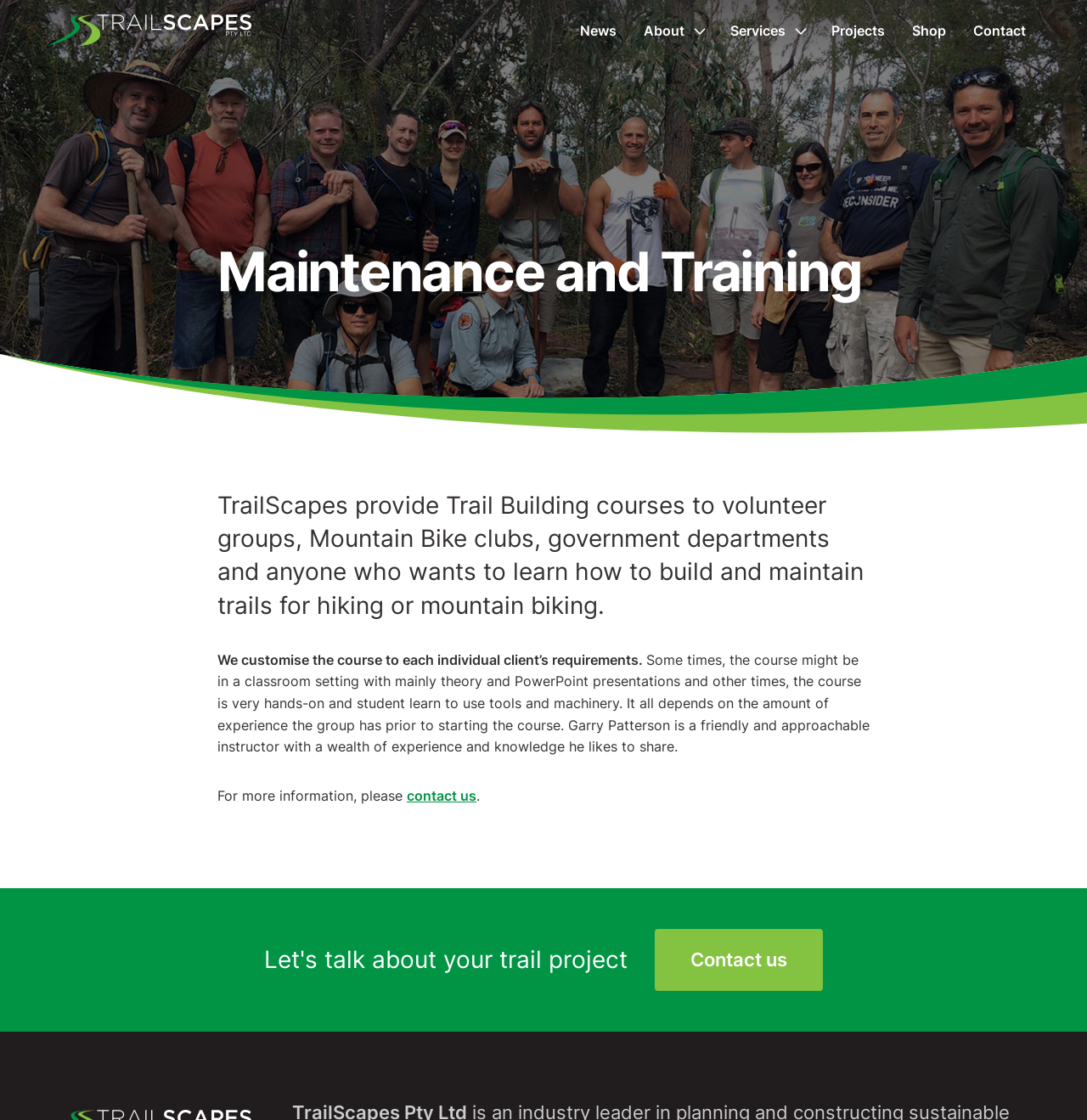Answer this question using a single word or a brief phrase:
How can one get more information about TrailScapes courses?

Contact us